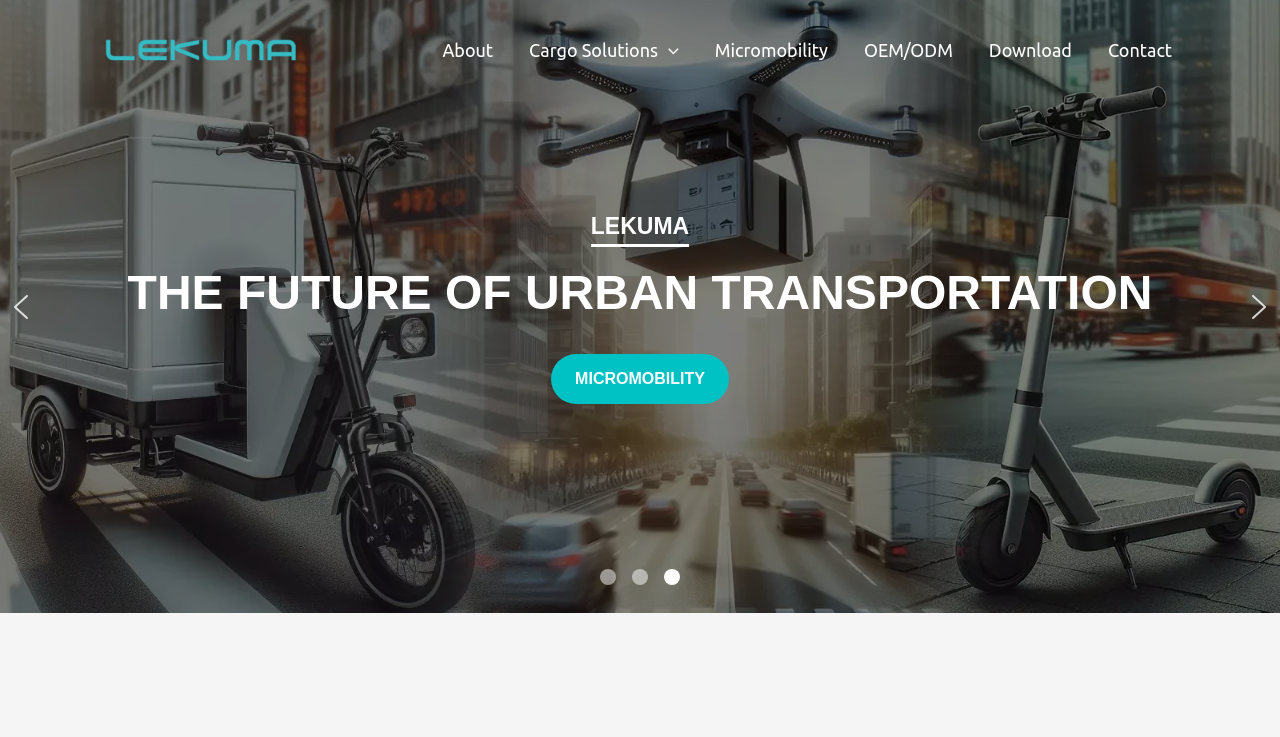How many buttons are there in the slider? Using the information from the screenshot, answer with a single word or phrase.

5